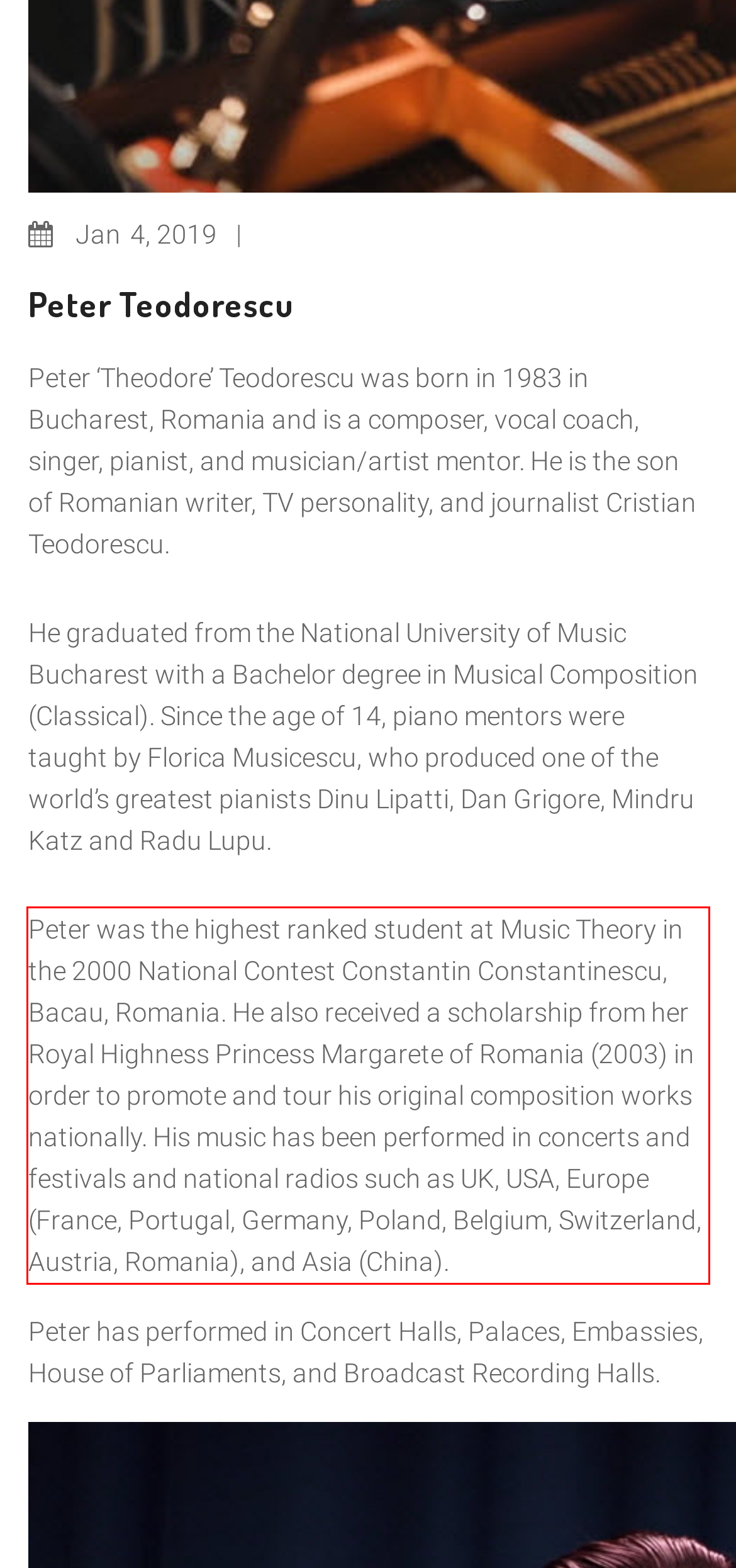In the screenshot of the webpage, find the red bounding box and perform OCR to obtain the text content restricted within this red bounding box.

Peter was the highest ranked student at Music Theory in the 2000 National Contest Constantin Constantinescu, Bacau, Romania. He also received a scholarship from her Royal Highness Princess Margarete of Romania (2003) in order to promote and tour his original composition works nationally. His music has been performed in concerts and festivals and national radios such as UK, USA, Europe (France, Portugal, Germany, Poland, Belgium, Switzerland, Austria, Romania), and Asia (China).